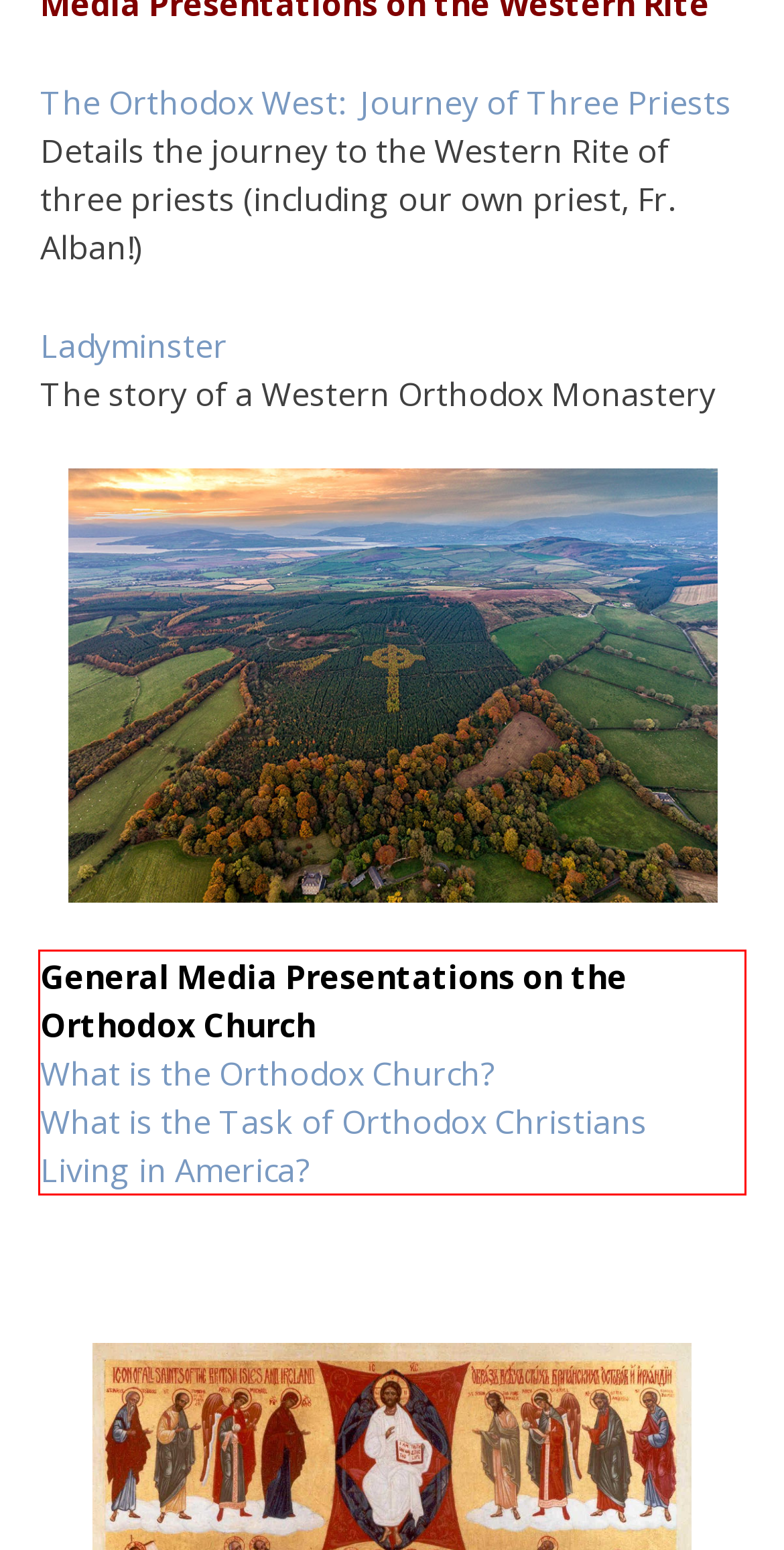Examine the webpage screenshot and use OCR to obtain the text inside the red bounding box.

General Media Presentations on the Orthodox Church What is the Orthodox Church? What is the Task of Orthodox Christians Living in America?